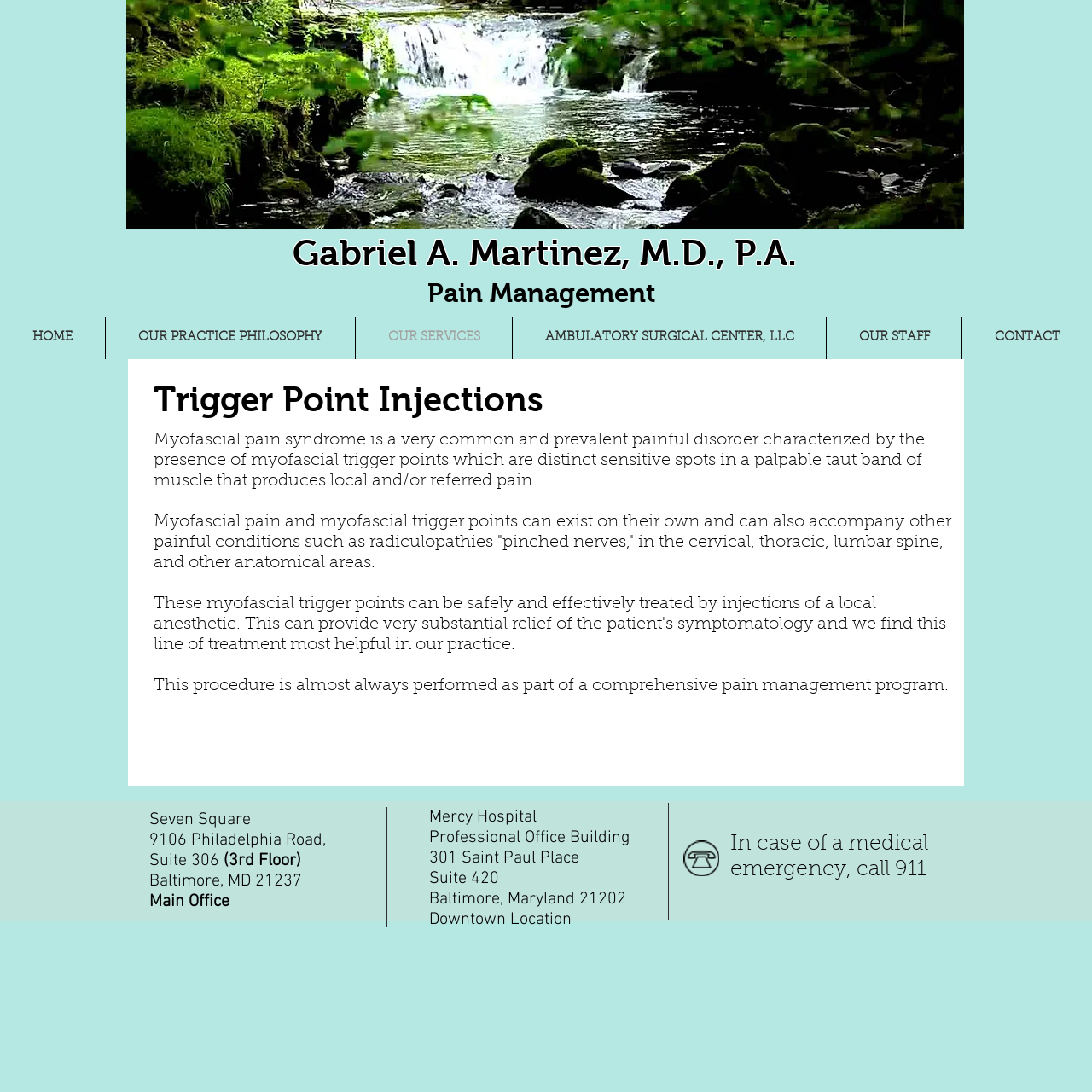Given the element description, predict the bounding box coordinates in the format (top-left x, top-left y, bottom-right x, bottom-right y), using floating point numbers between 0 and 1: OUR STAFF

[0.757, 0.29, 0.88, 0.329]